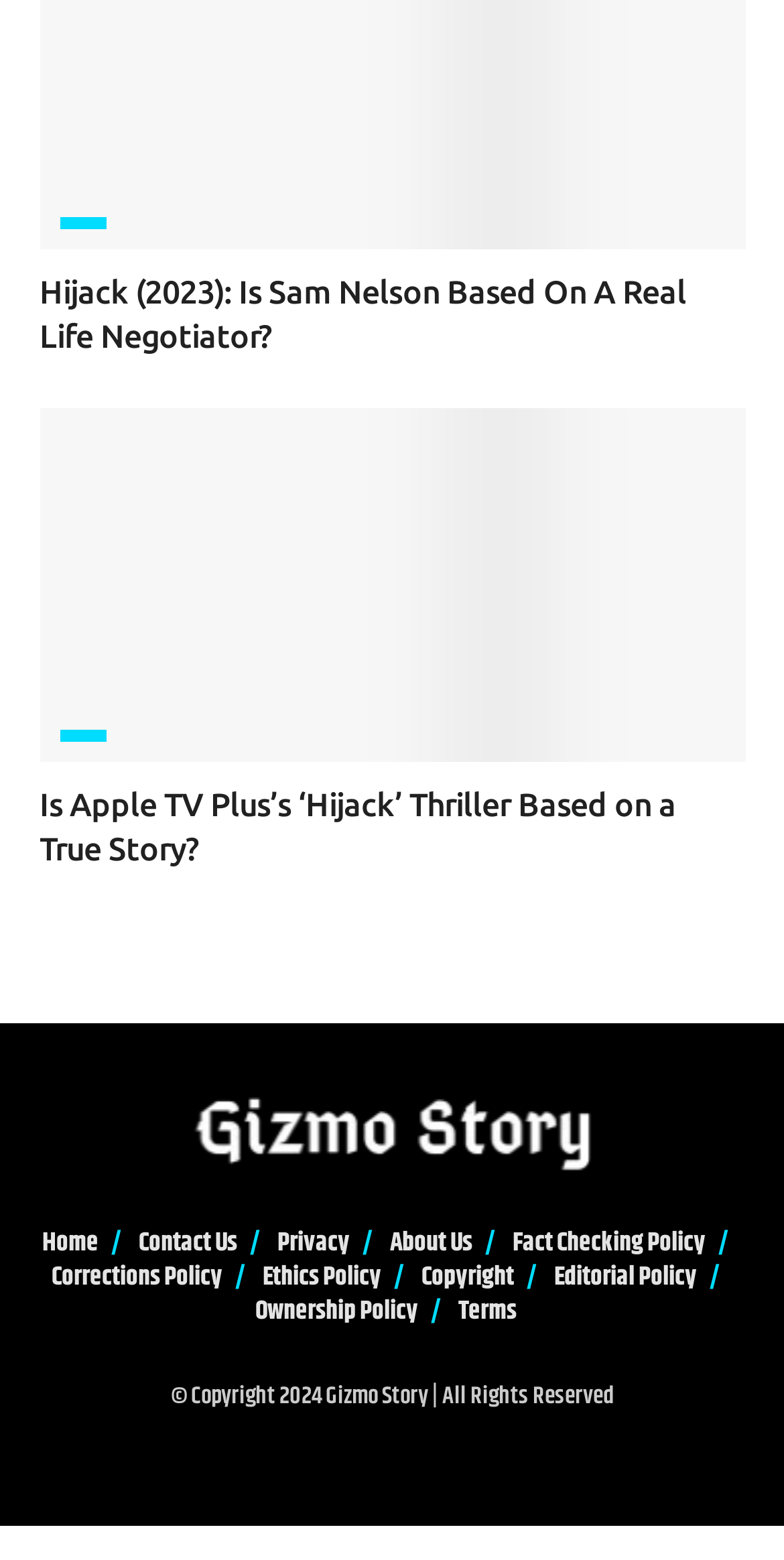What is the title of the first article?
Look at the image and respond with a one-word or short-phrase answer.

Hijack (2023): Is Sam Nelson Based On A Real Life Negotiator?